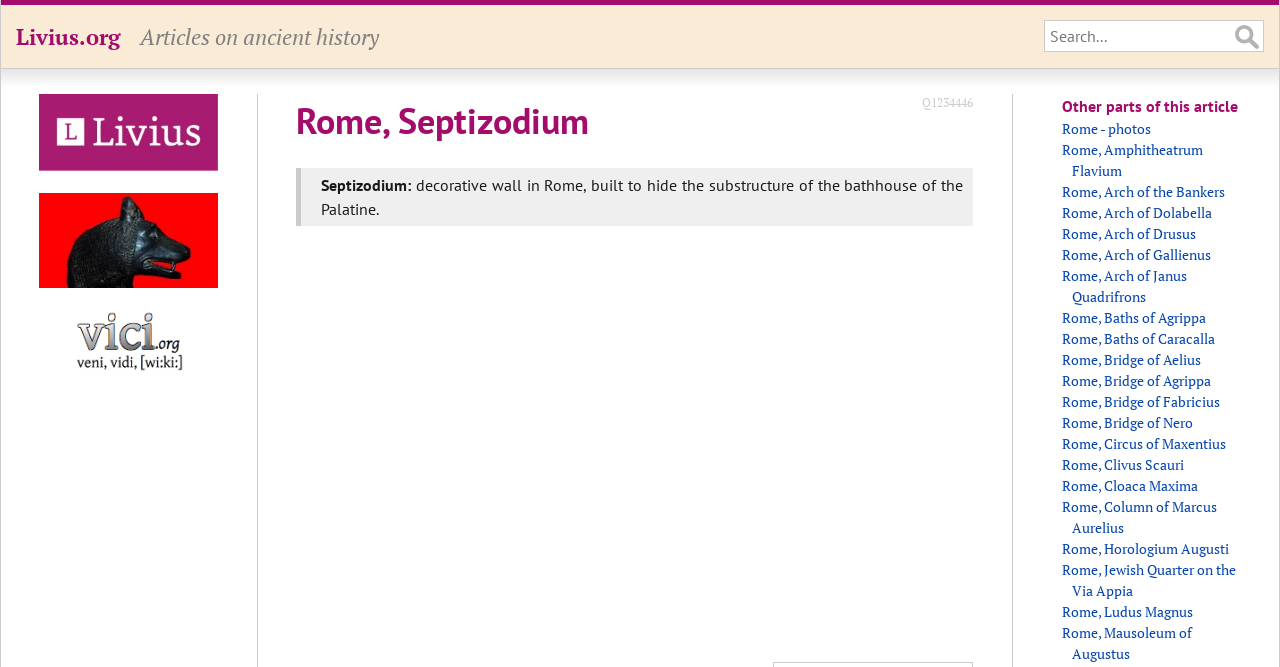Can you look at the image and give a comprehensive answer to the question:
What is the name of the image next to the link 'LacusCurtius'?

The image next to the link 'LacusCurtius' has an alt text 'LacusCurtius', which suggests that the name of the image is indeed 'LacusCurtius'.